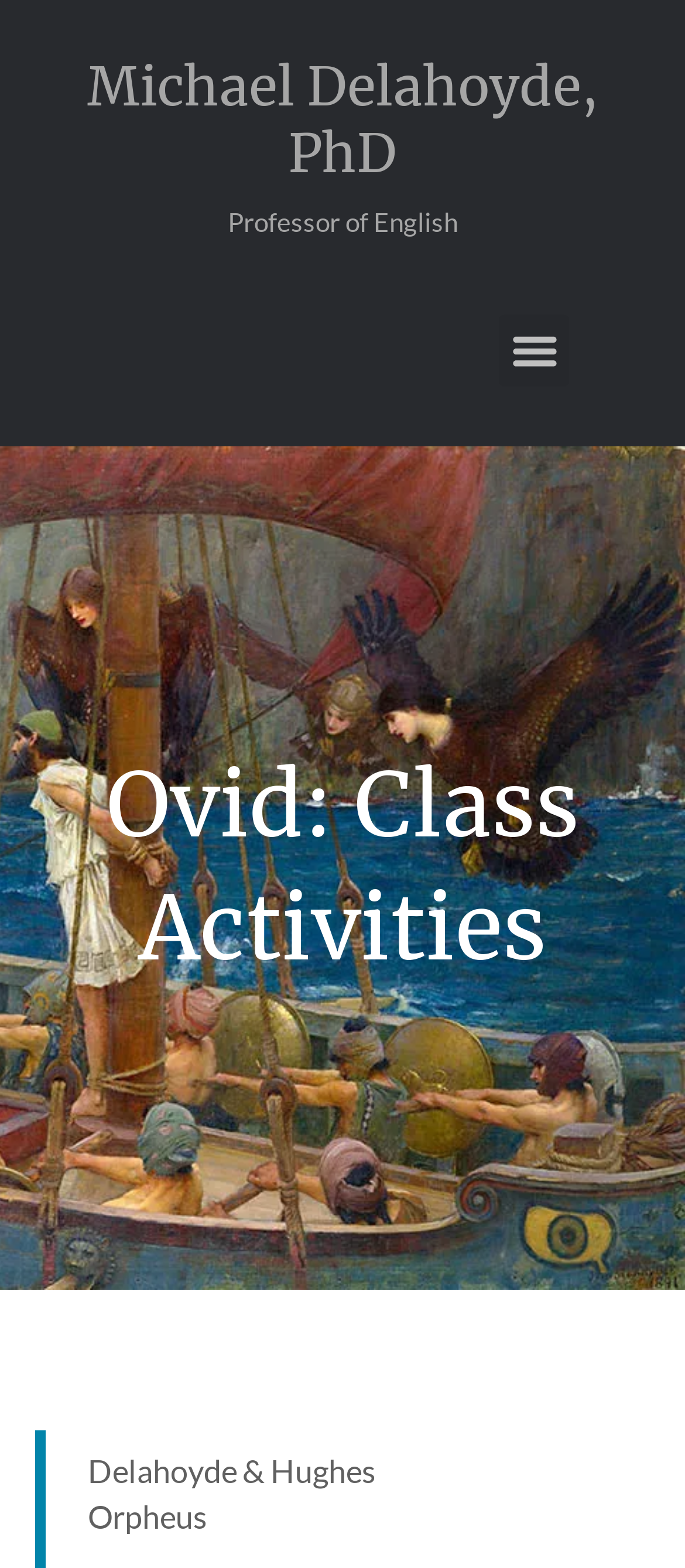Identify the bounding box for the element characterized by the following description: "CONTACT HartfordInfo.org".

None